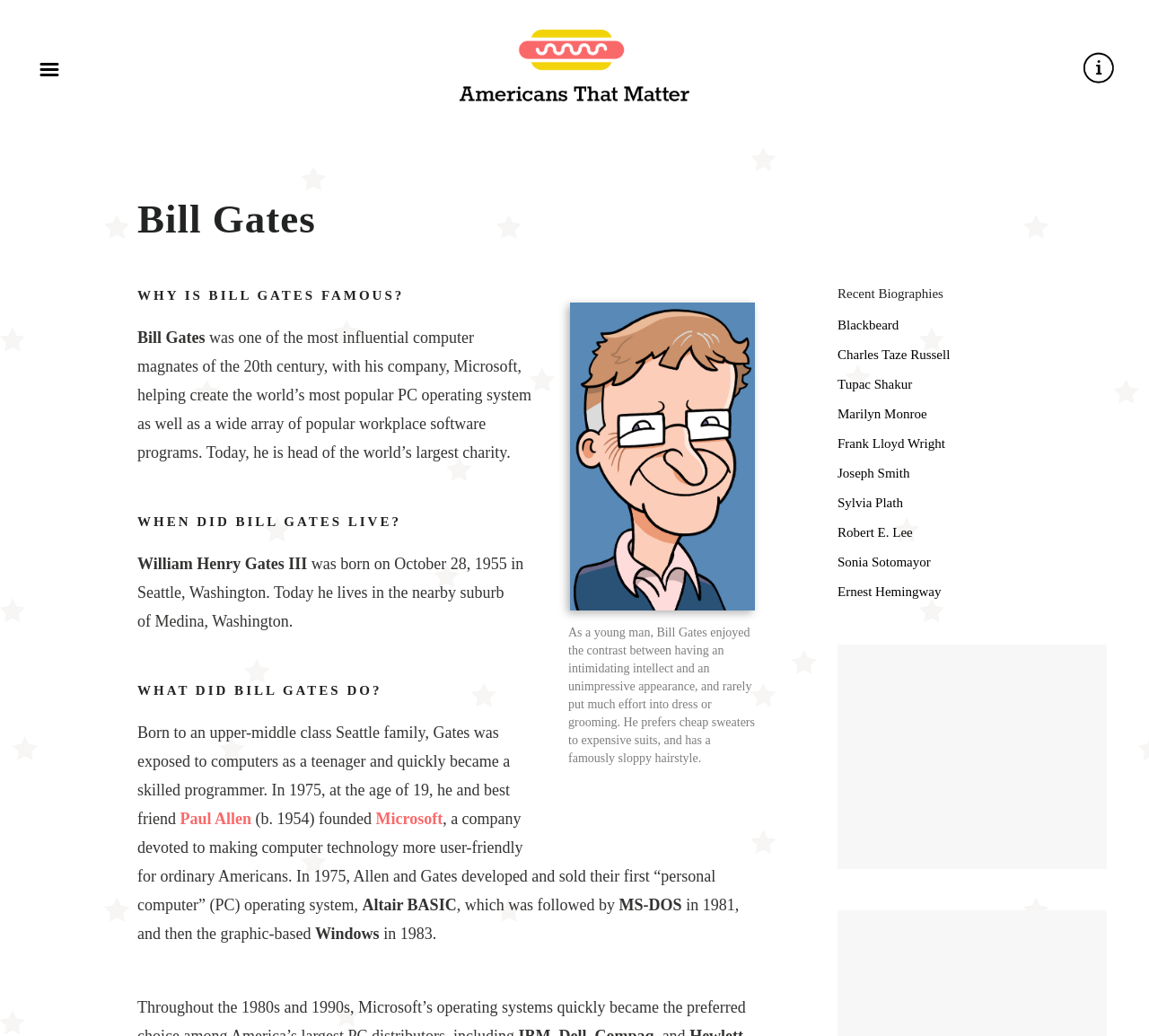Answer the question in one word or a short phrase:
What is Bill Gates' birthdate?

October 28, 1955